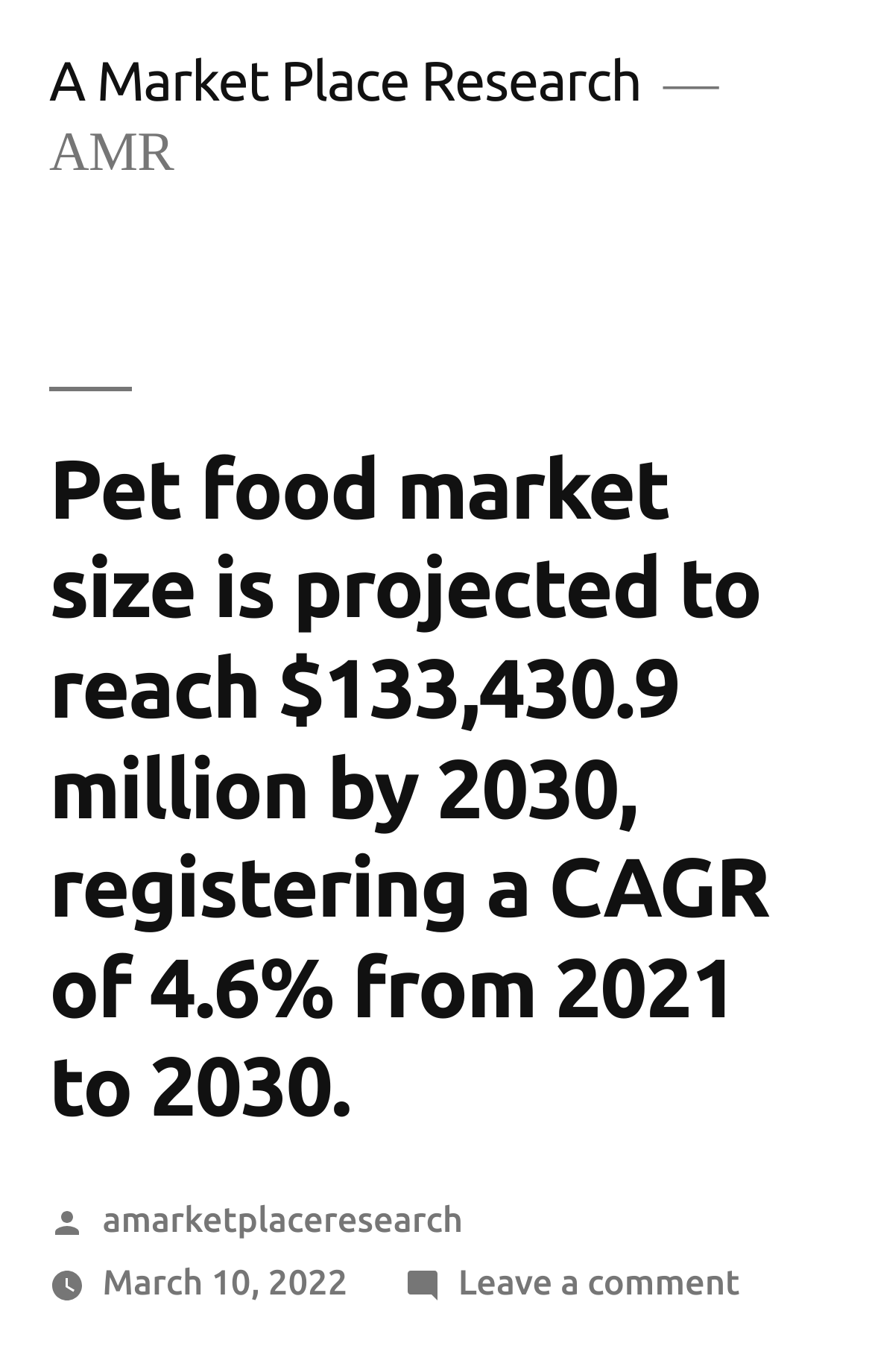What is the CAGR of pet food market from 2021 to 2030? Observe the screenshot and provide a one-word or short phrase answer.

4.6%